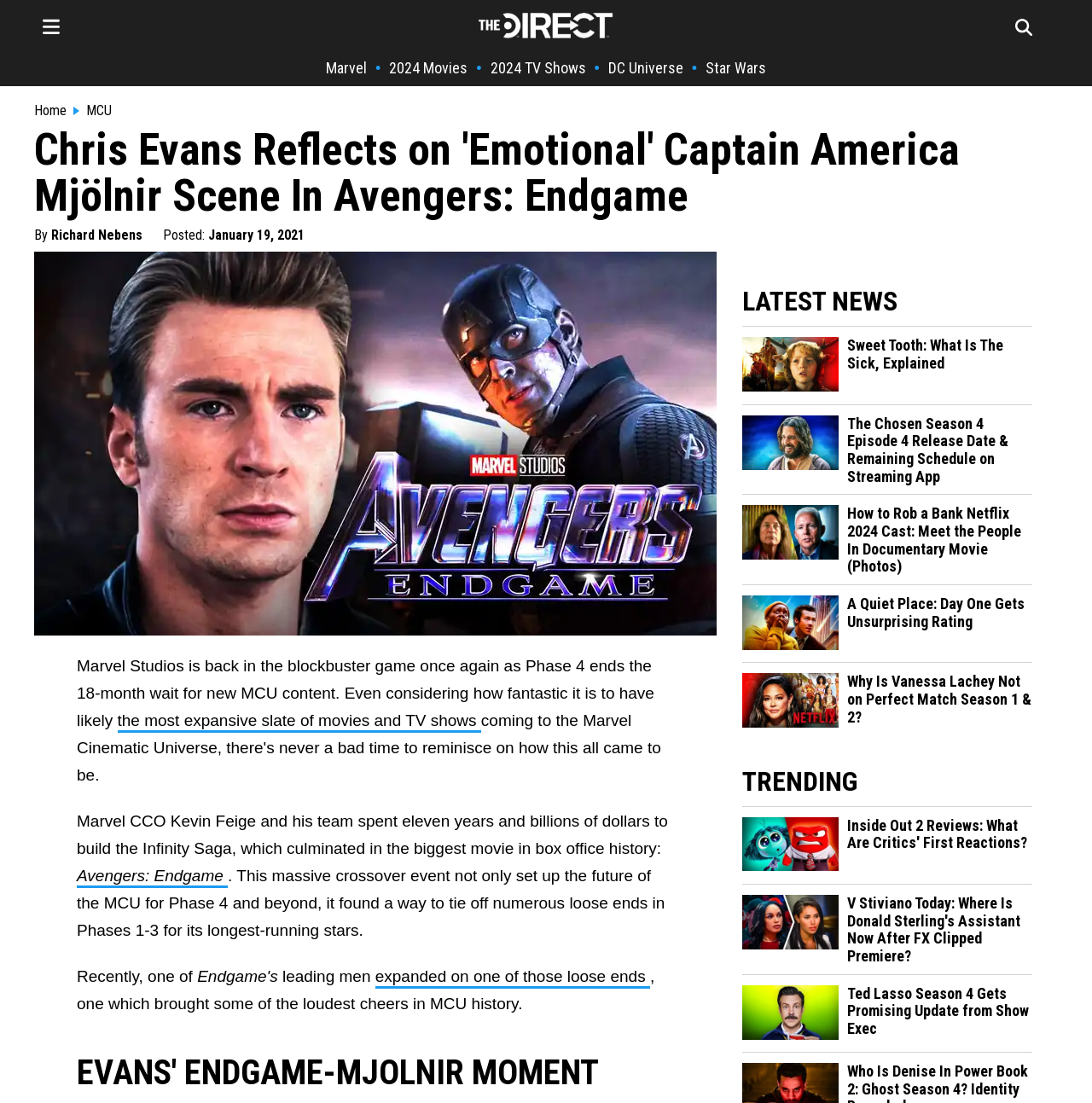Please locate the bounding box coordinates for the element that should be clicked to achieve the following instruction: "Read the article by Richard Nebens". Ensure the coordinates are given as four float numbers between 0 and 1, i.e., [left, top, right, bottom].

[0.047, 0.206, 0.13, 0.22]